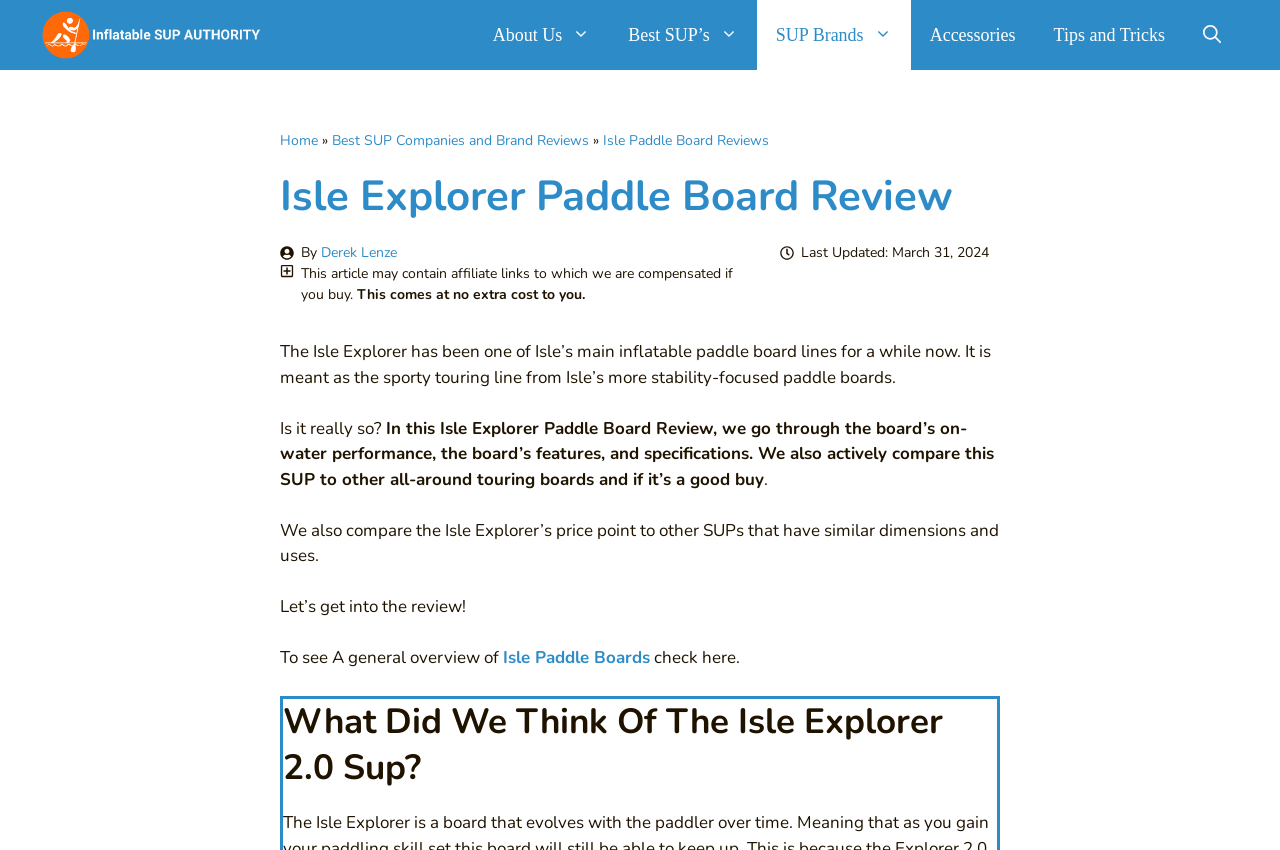What is the last updated date of this article?
Refer to the image and provide a one-word or short phrase answer.

March 31, 2024